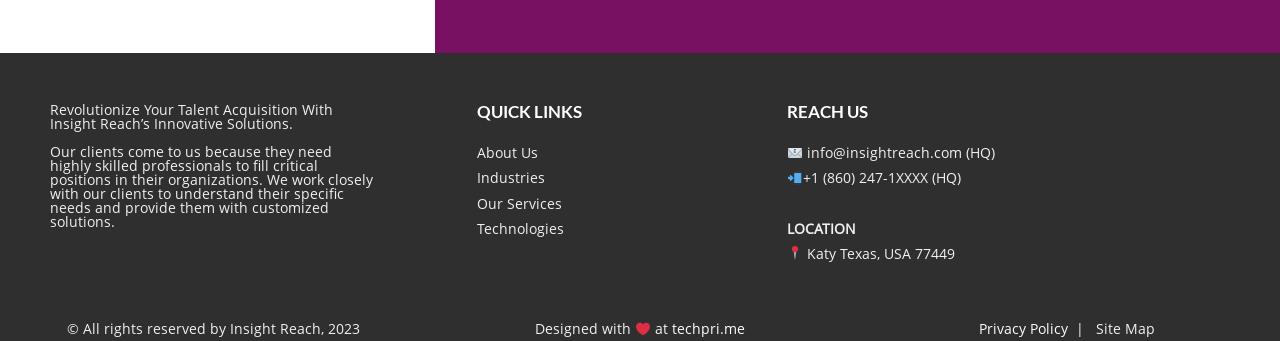Provide the bounding box coordinates of the HTML element this sentence describes: "Privacy Policy". The bounding box coordinates consist of four float numbers between 0 and 1, i.e., [left, top, right, bottom].

[0.765, 0.936, 0.837, 0.992]